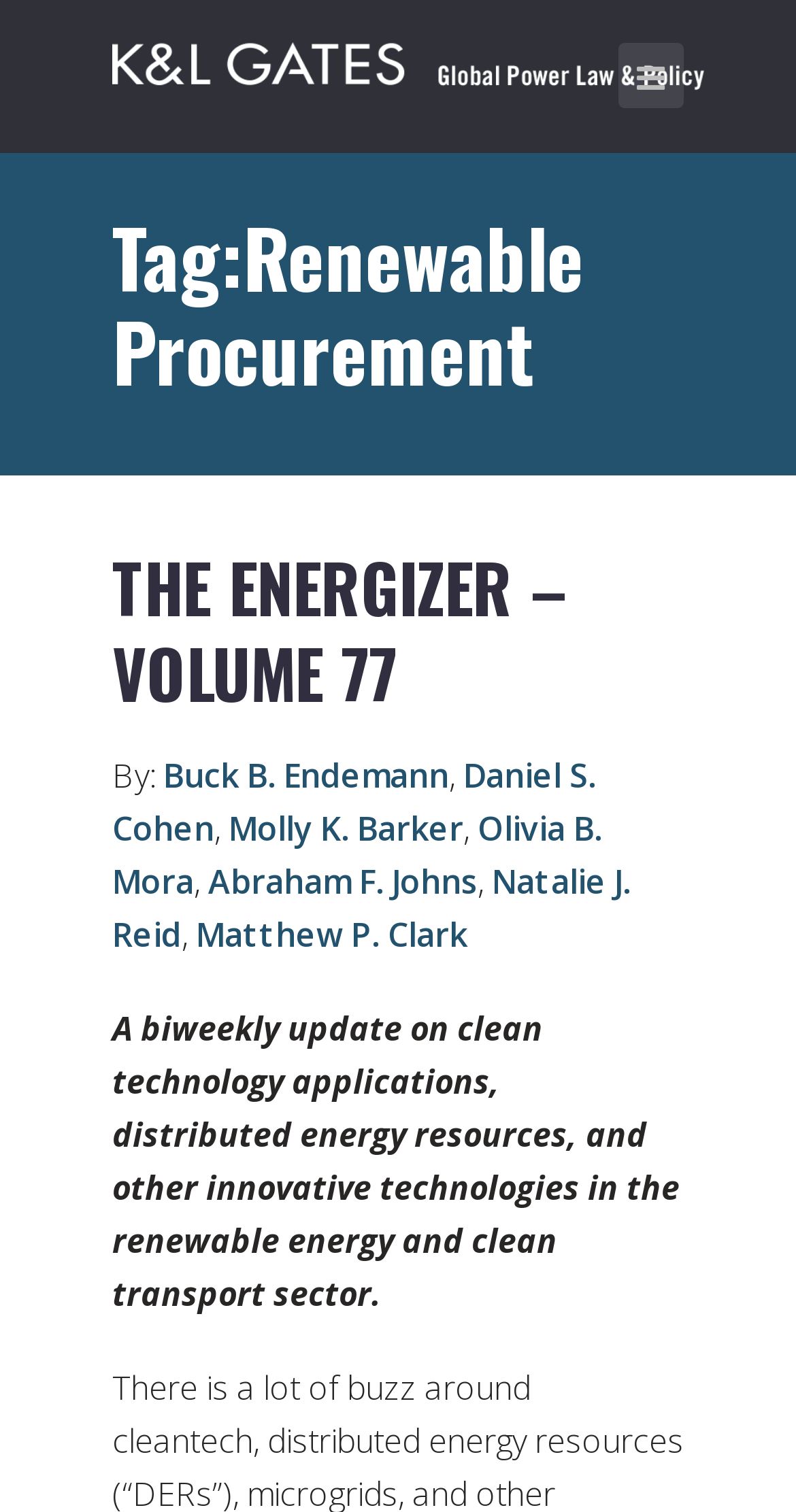Bounding box coordinates are given in the format (top-left x, top-left y, bottom-right x, bottom-right y). All values should be floating point numbers between 0 and 1. Provide the bounding box coordinate for the UI element described as: title="Global Power Law & Policy"

[0.141, 0.014, 0.885, 0.062]